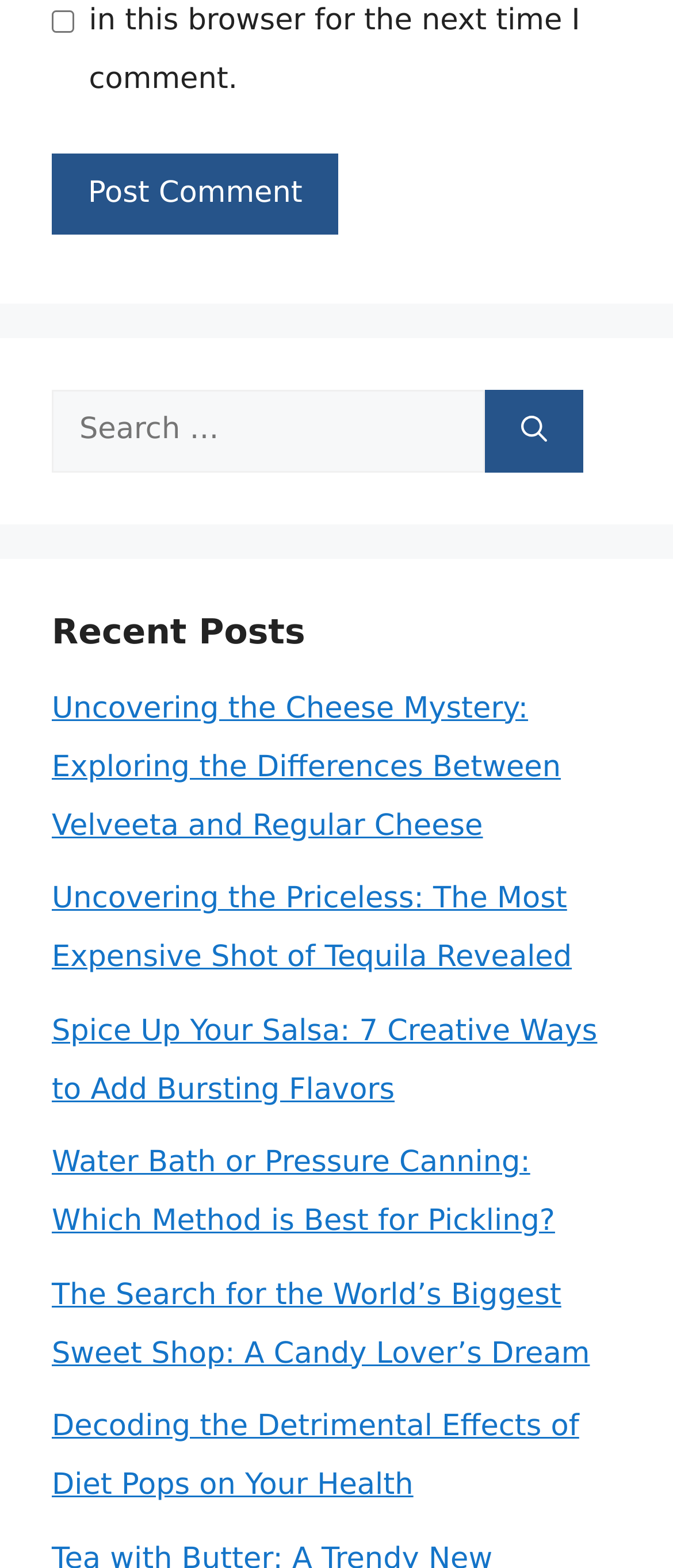Please indicate the bounding box coordinates of the element's region to be clicked to achieve the instruction: "Read about Uncovering the Cheese Mystery". Provide the coordinates as four float numbers between 0 and 1, i.e., [left, top, right, bottom].

[0.077, 0.441, 0.833, 0.537]